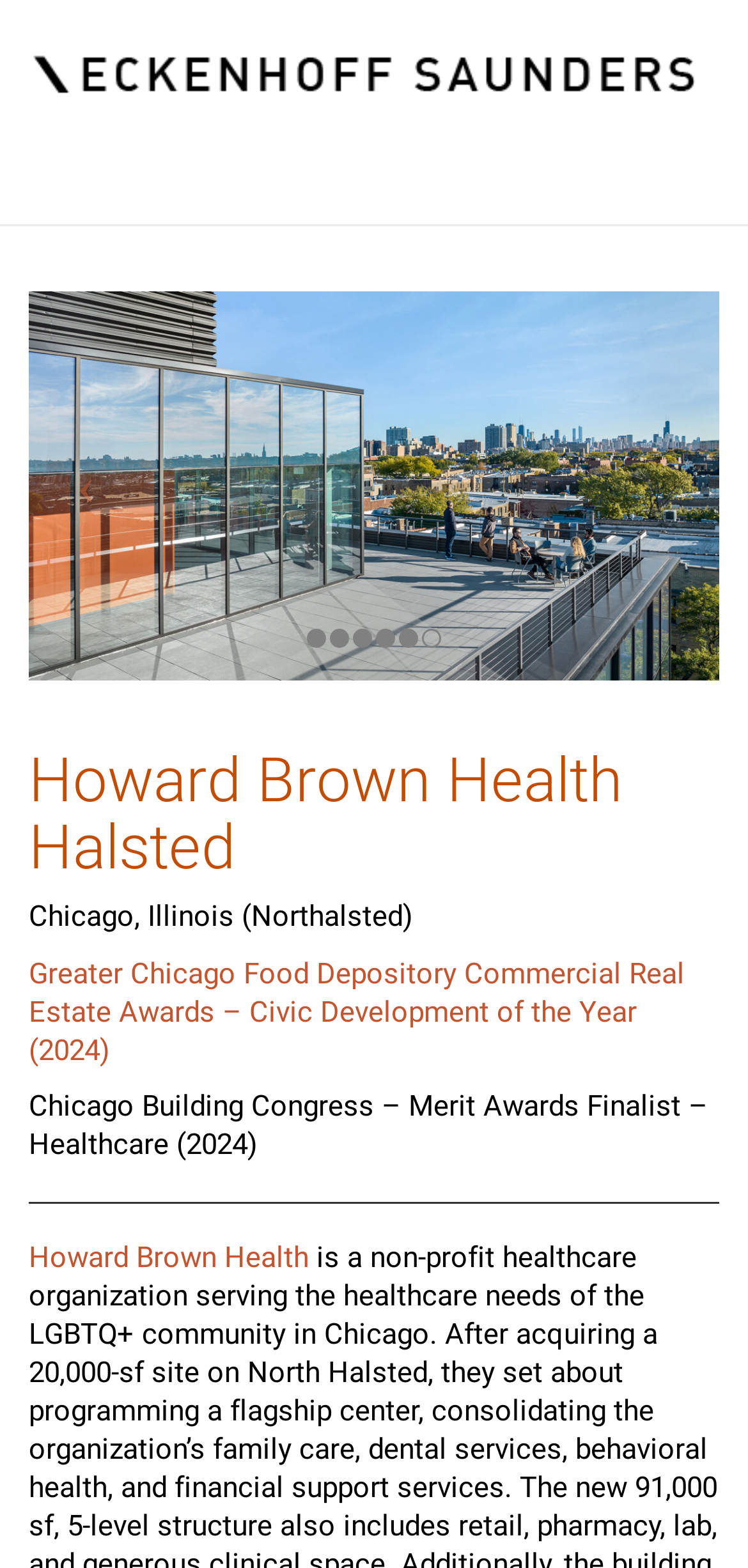Find the bounding box of the element with the following description: "Howard Brown Health". The coordinates must be four float numbers between 0 and 1, formatted as [left, top, right, bottom].

[0.038, 0.791, 0.413, 0.813]